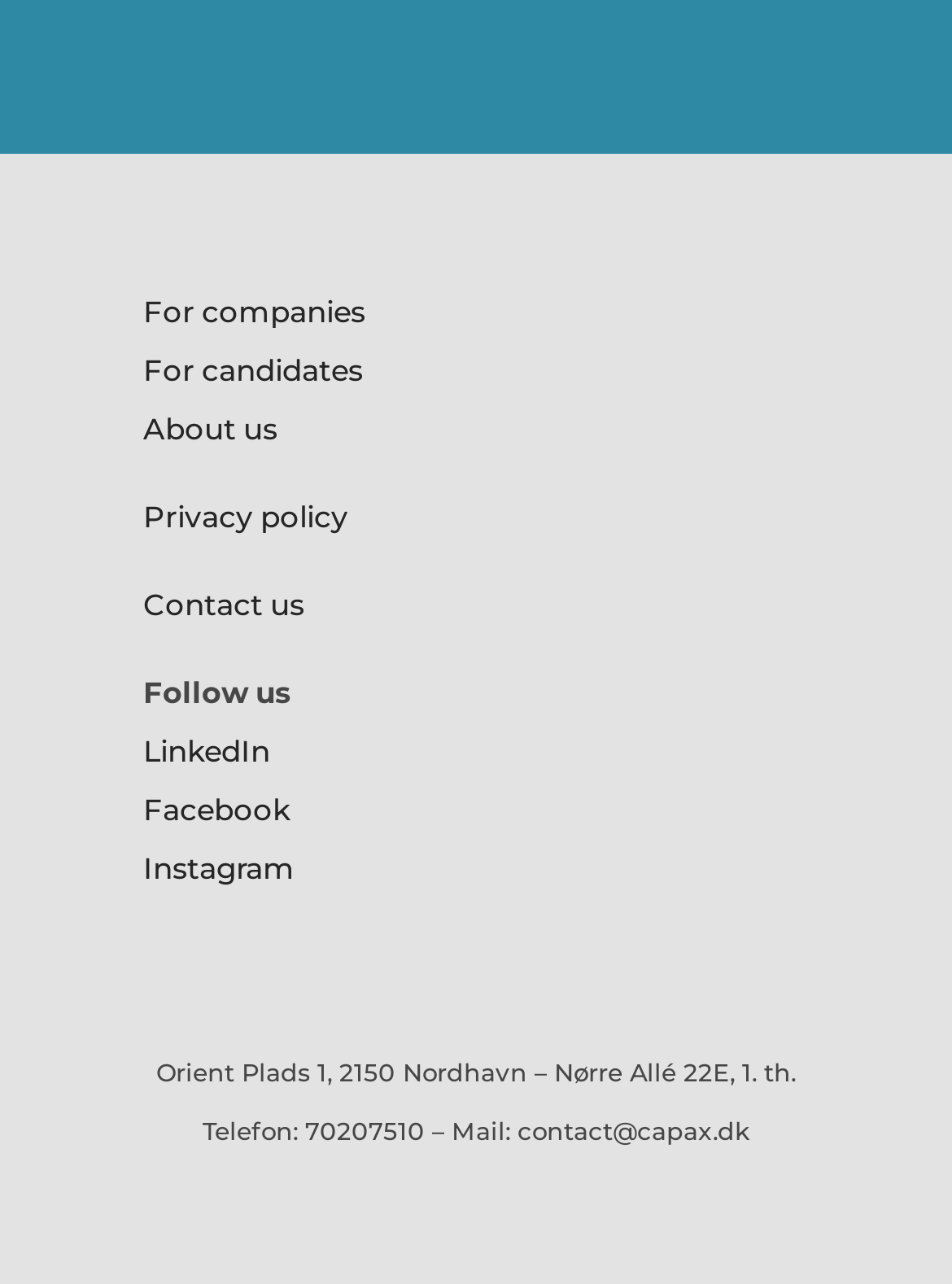From the image, can you give a detailed response to the question below:
What are the social media platforms listed?

I found the social media platforms listed by looking at the links below the 'Follow us' text, which are 'LinkedIn', 'Facebook', and 'Instagram'.